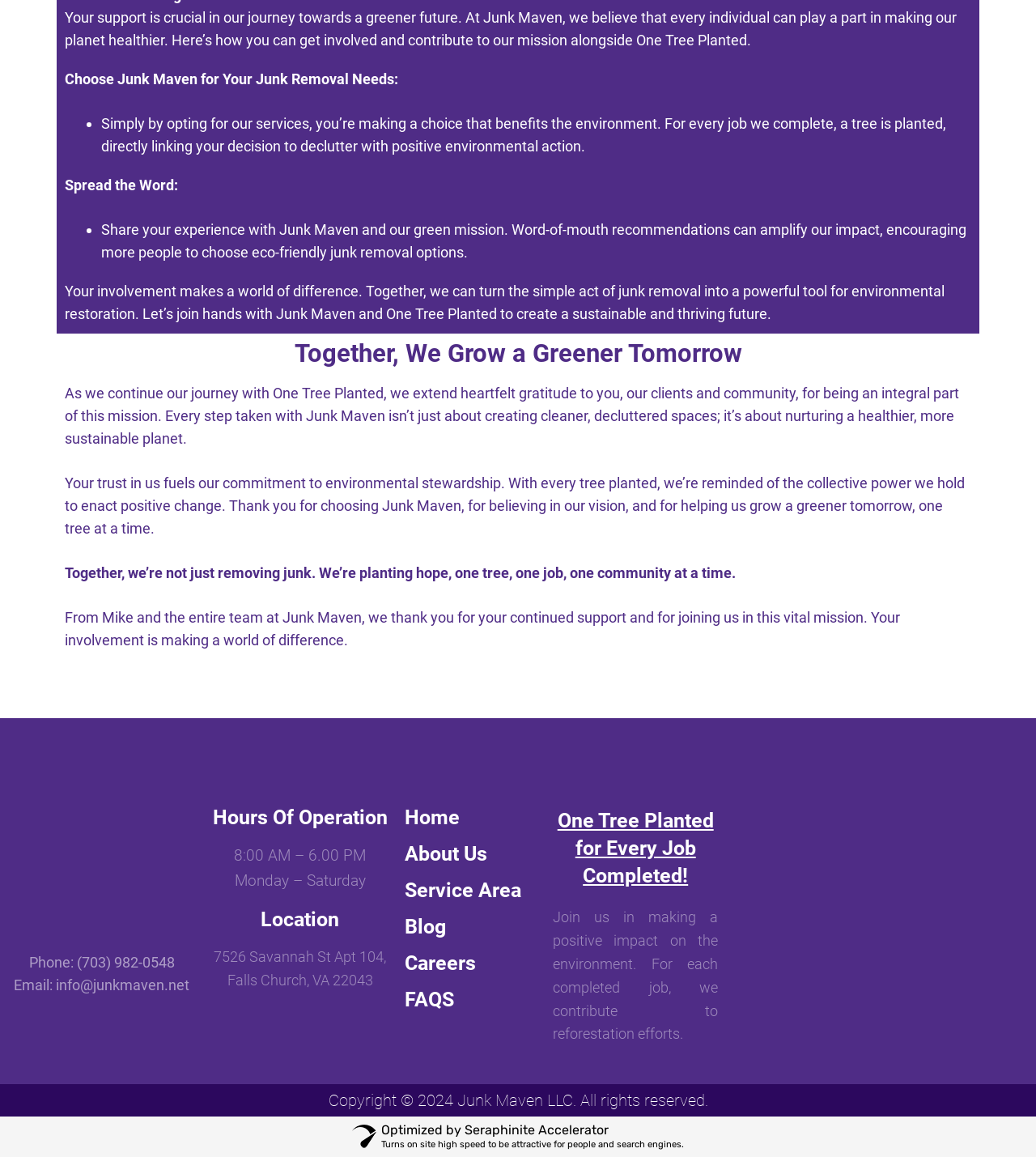What is the company's mission?
Please utilize the information in the image to give a detailed response to the question.

I inferred the company's mission by reading the StaticText elements that mention 'creating a sustainable and thriving future', 'environmental stewardship', and 'nurturing a healthier, more sustainable planet'. These phrases suggest that the company's mission is to contribute to a sustainable future.